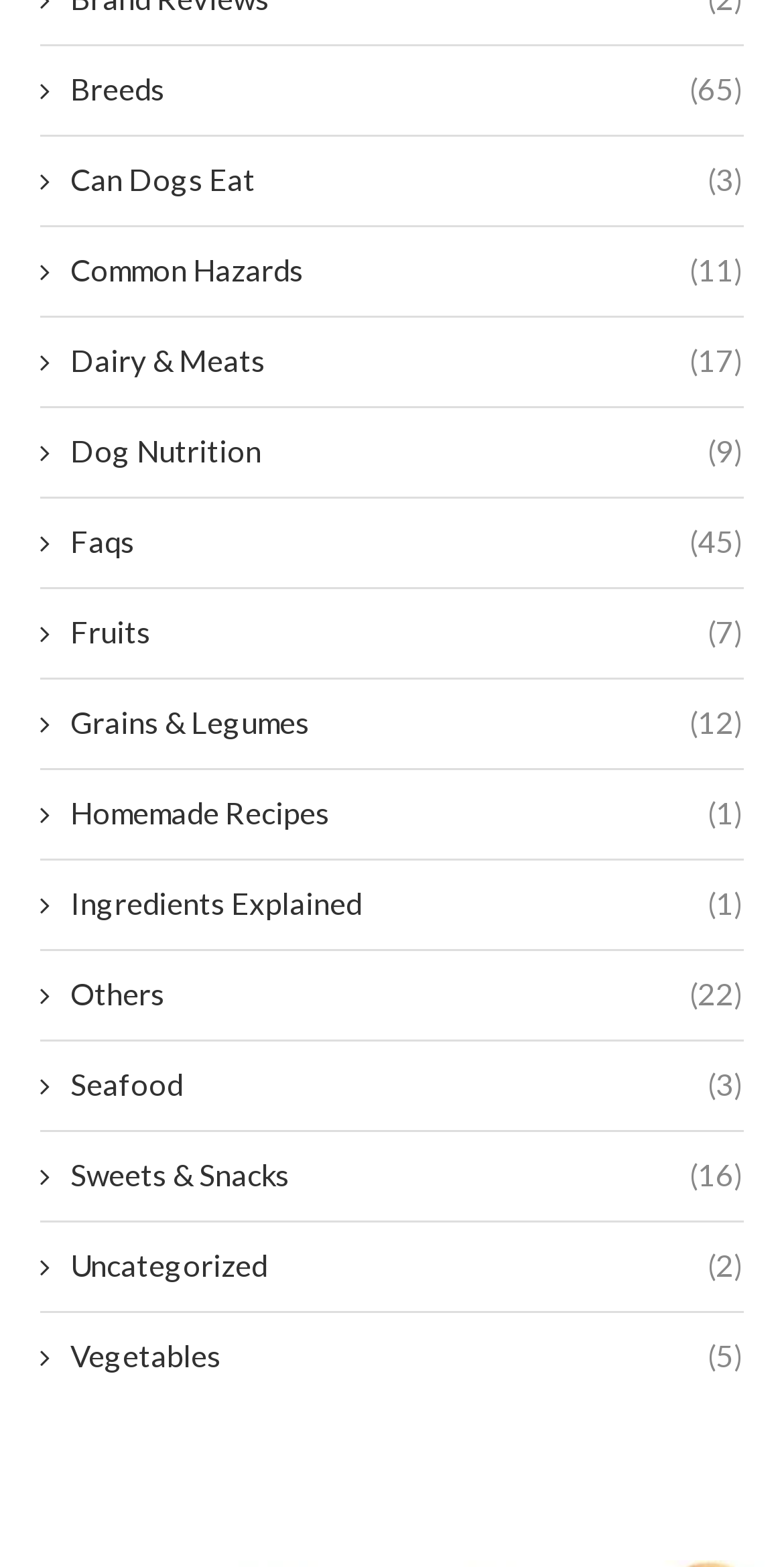Determine the coordinates of the bounding box that should be clicked to complete the instruction: "Explore UFO photos". The coordinates should be represented by four float numbers between 0 and 1: [left, top, right, bottom].

None